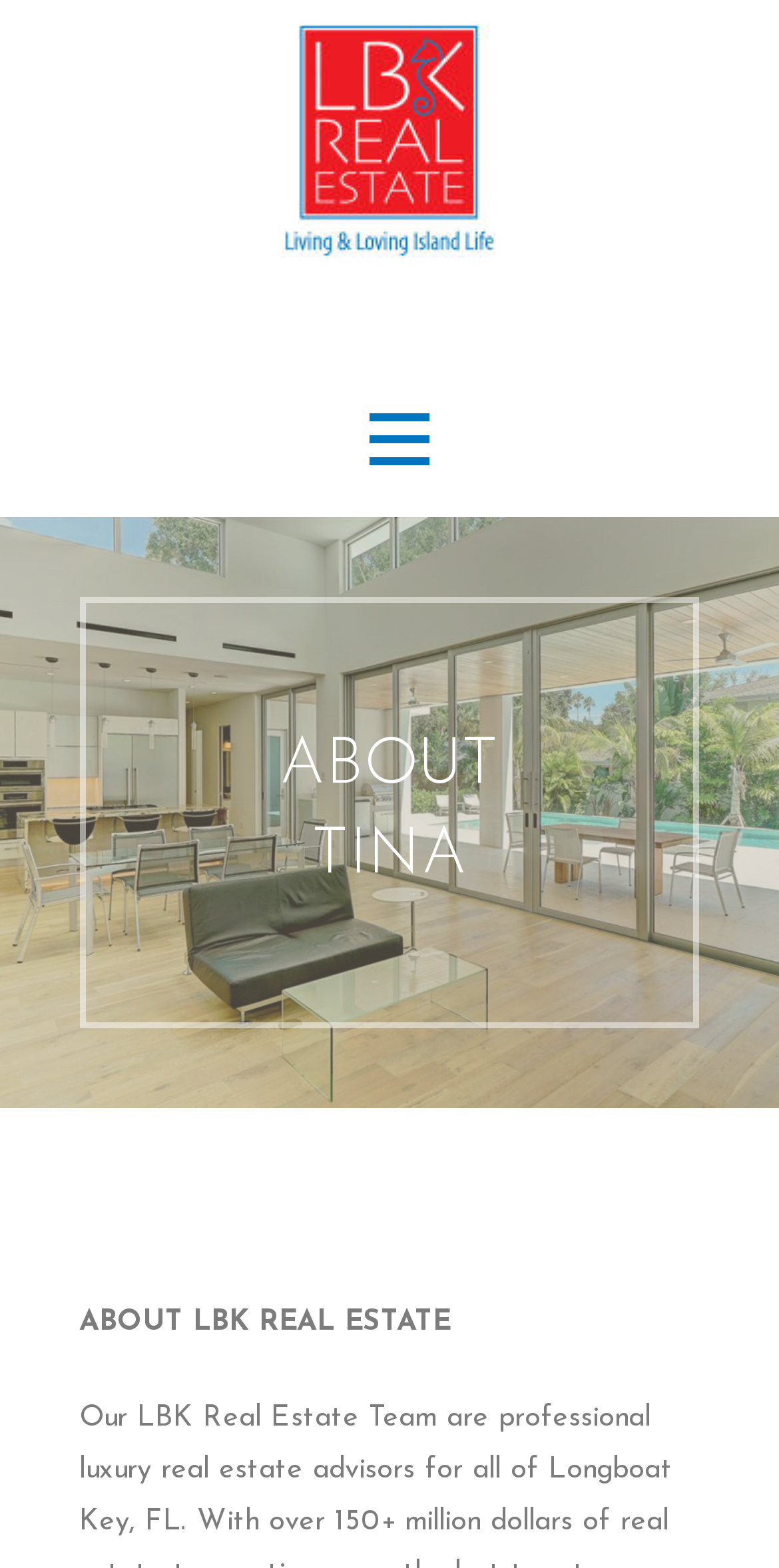What areas do they specialize in?
Refer to the screenshot and deliver a thorough answer to the question presented.

The areas of specialization can be found in the static text below the link, which mentions 'Luxury island real estate for Longboat Key, Anna Maria Island, Bird Key, Lido Key, Sarasota and surrounding areas'.